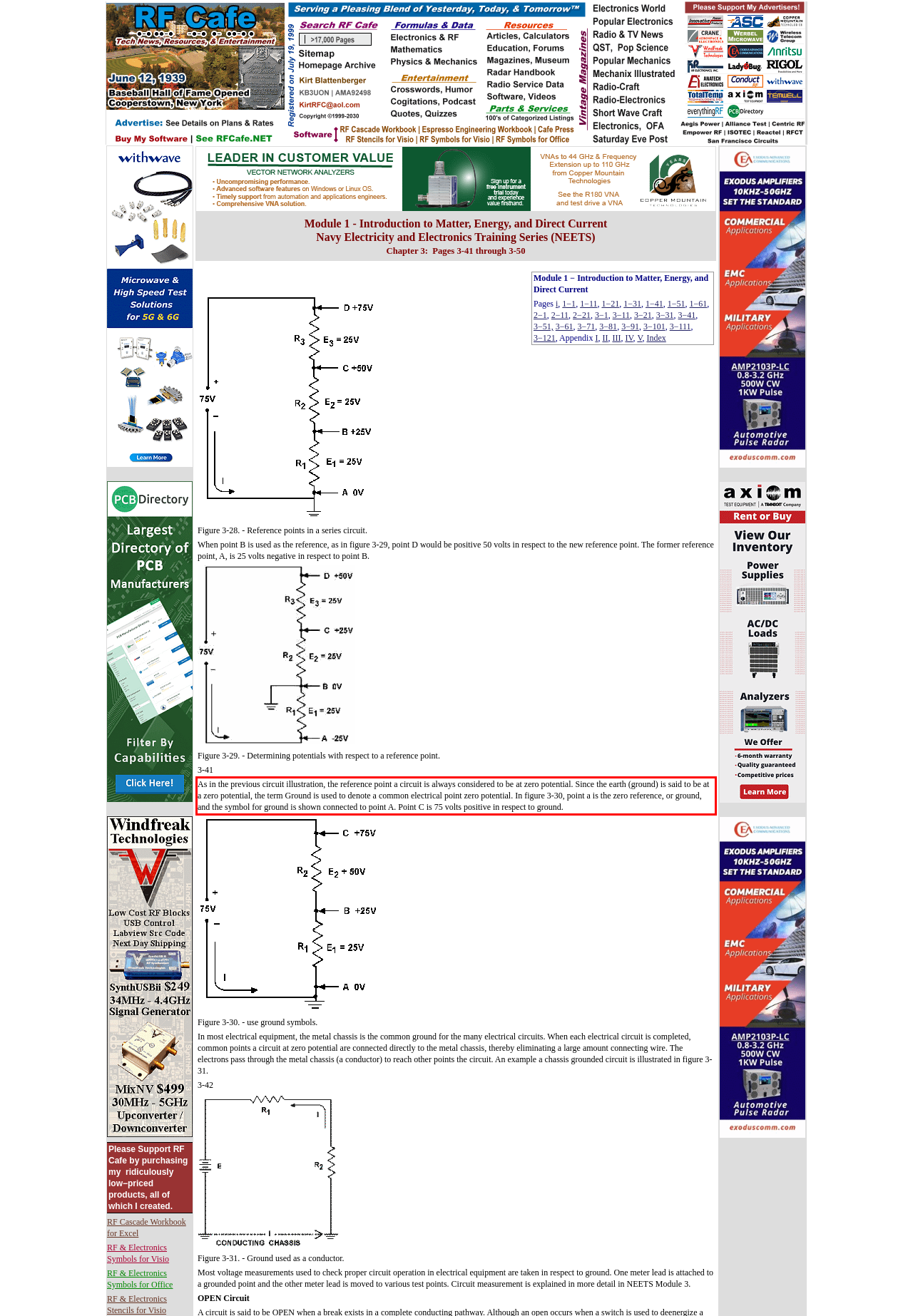Extract and provide the text found inside the red rectangle in the screenshot of the webpage.

As in the previous circuit illustration, the reference point a circuit is always considered to be at zero potential. Since the earth (ground) is said to be at a zero potential, the term Ground is used to denote a common electrical point zero potential. In figure 3-30, point a is the zero reference, or ground, and the symbol for ground is shown connected to point A. Point C is 75 volts positive in respect to ground.